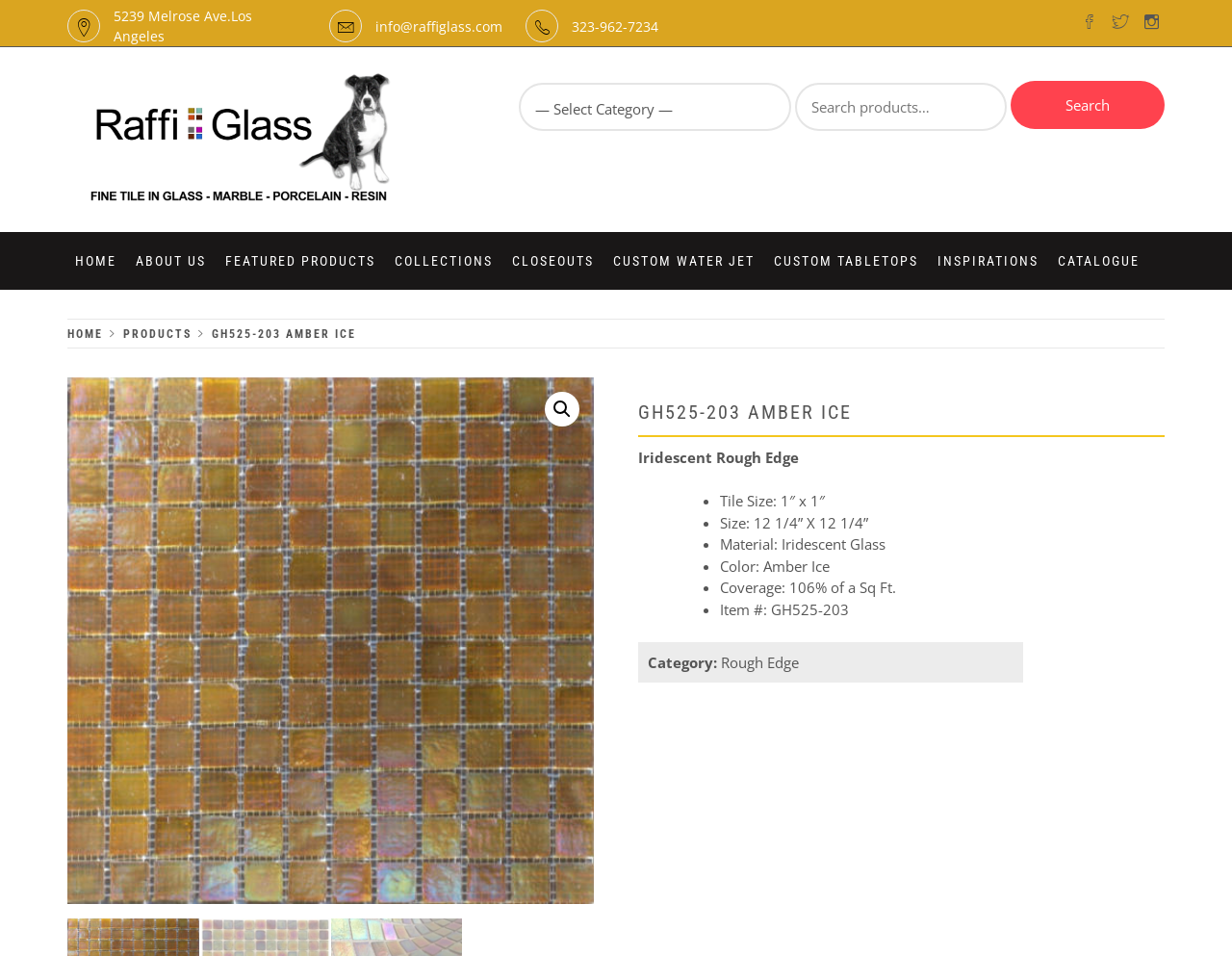Identify the bounding box coordinates of the part that should be clicked to carry out this instruction: "Contact Raffi glass".

[0.464, 0.018, 0.534, 0.037]